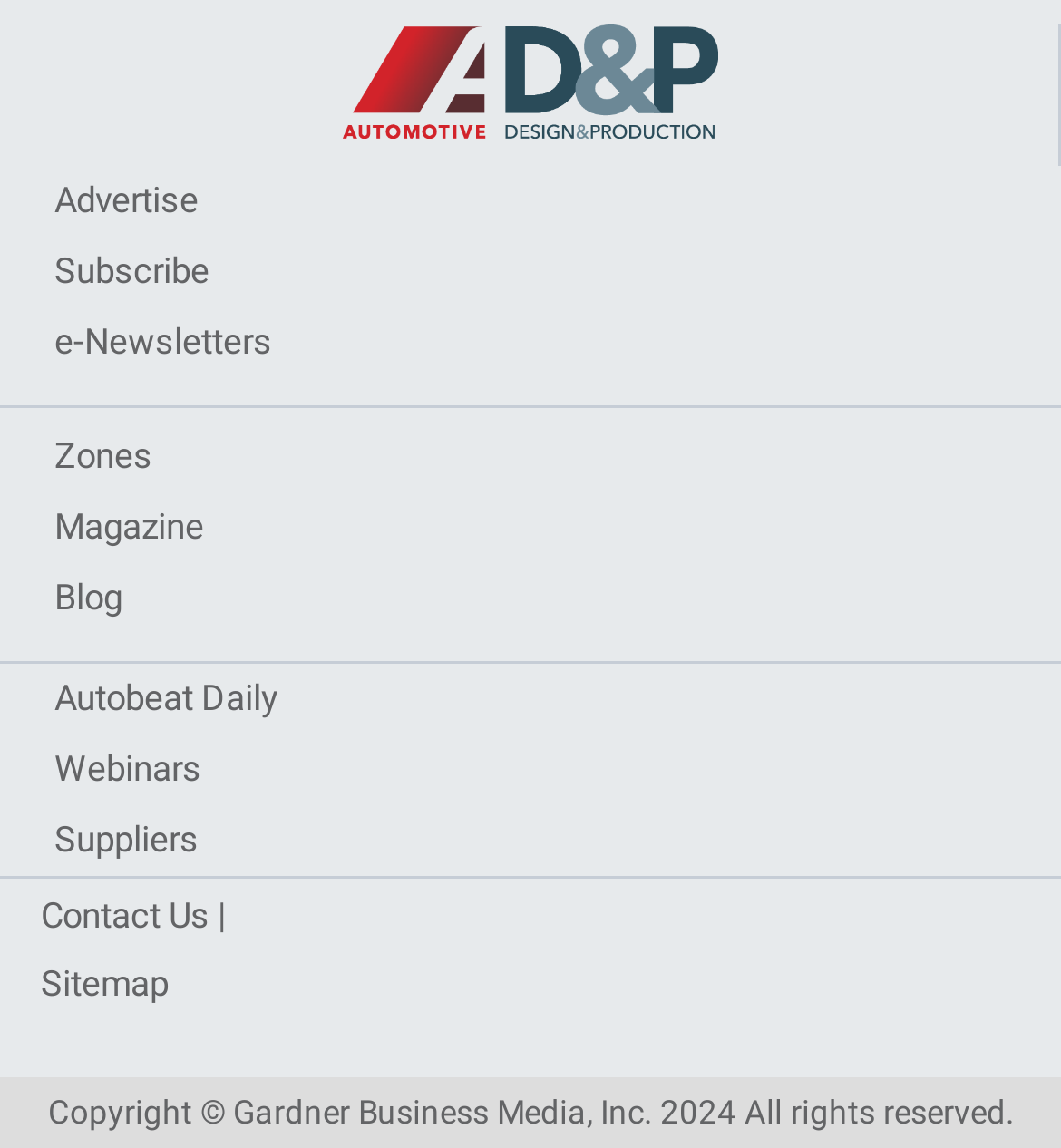Locate the bounding box coordinates of the area that needs to be clicked to fulfill the following instruction: "View the Sitemap". The coordinates should be in the format of four float numbers between 0 and 1, namely [left, top, right, bottom].

[0.038, 0.839, 0.159, 0.874]